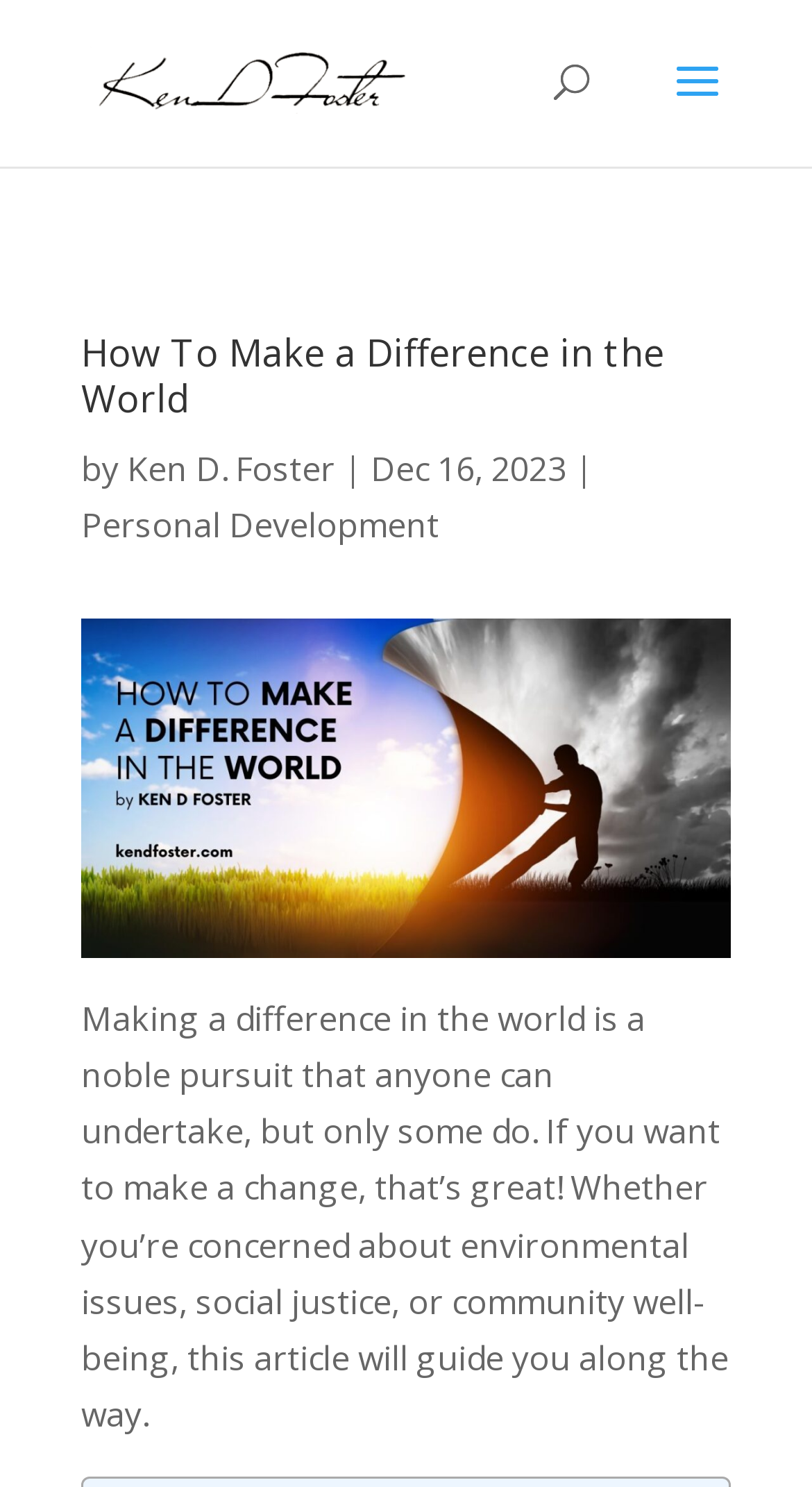Please reply to the following question with a single word or a short phrase:
What is the purpose of the article?

To guide readers to make a change